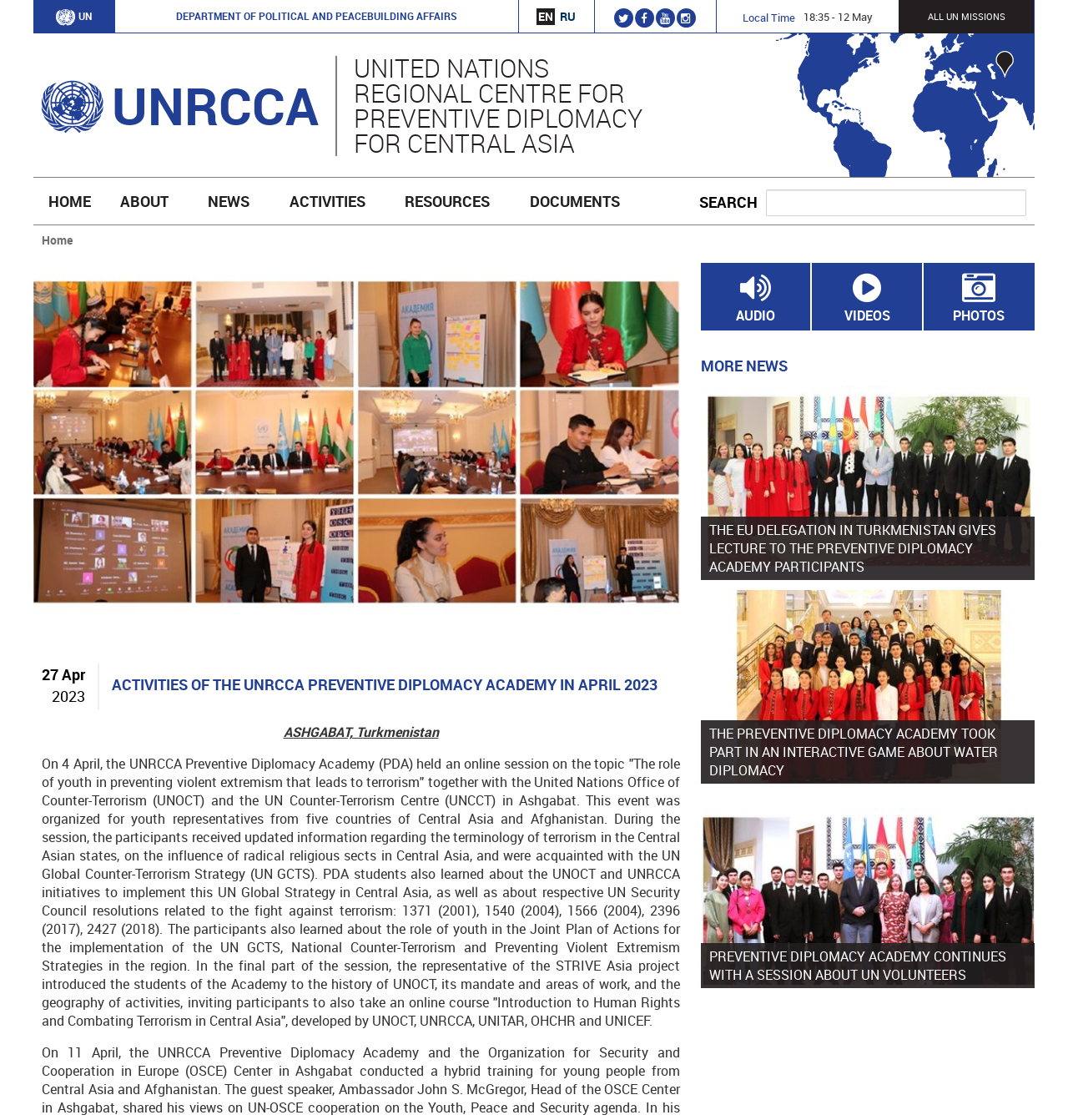Determine the bounding box coordinates for the region that must be clicked to execute the following instruction: "Read the blog post".

None